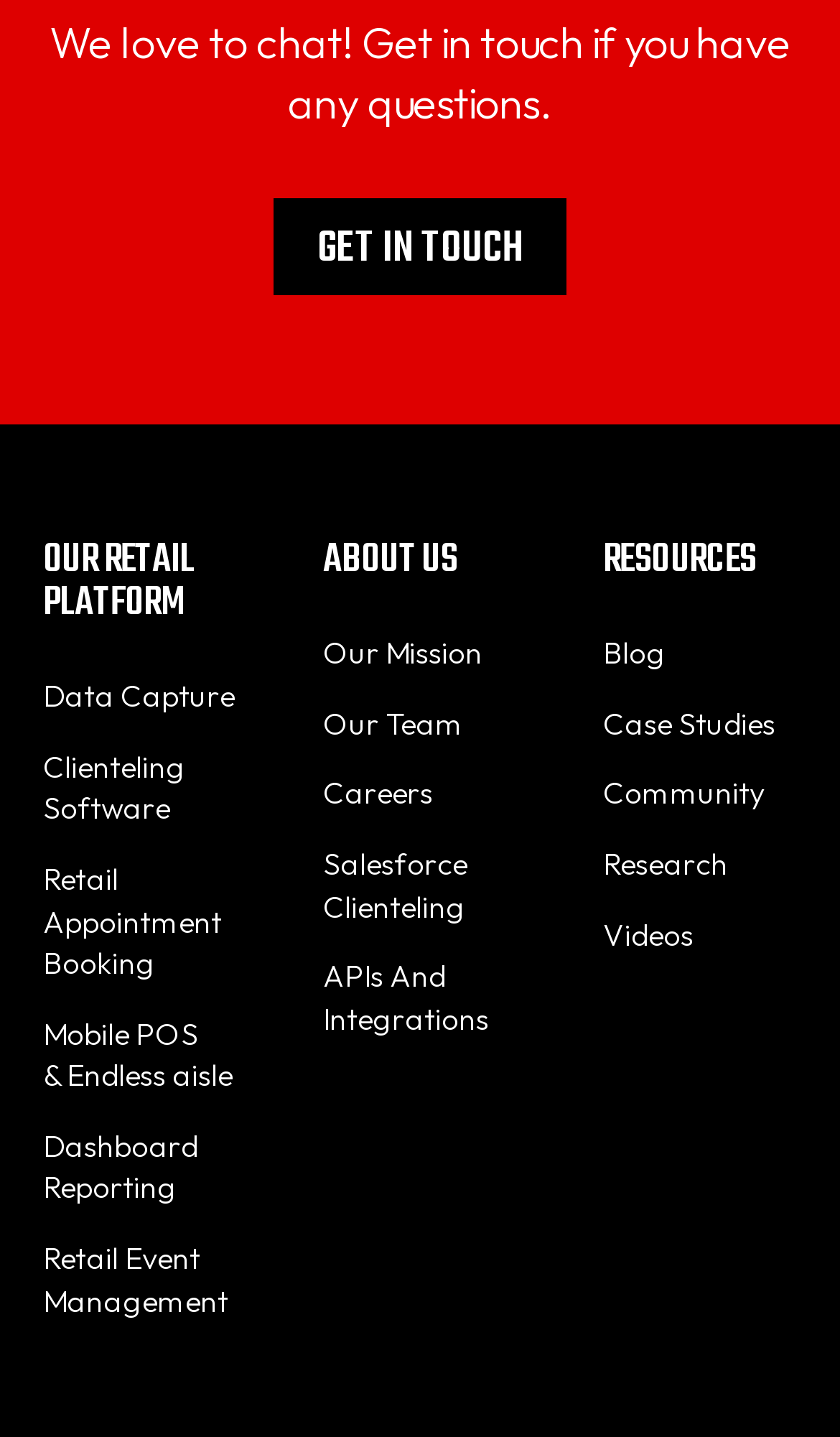Please answer the following question using a single word or phrase: 
What is the purpose of the 'GET IN TOUCH' link?

Contact